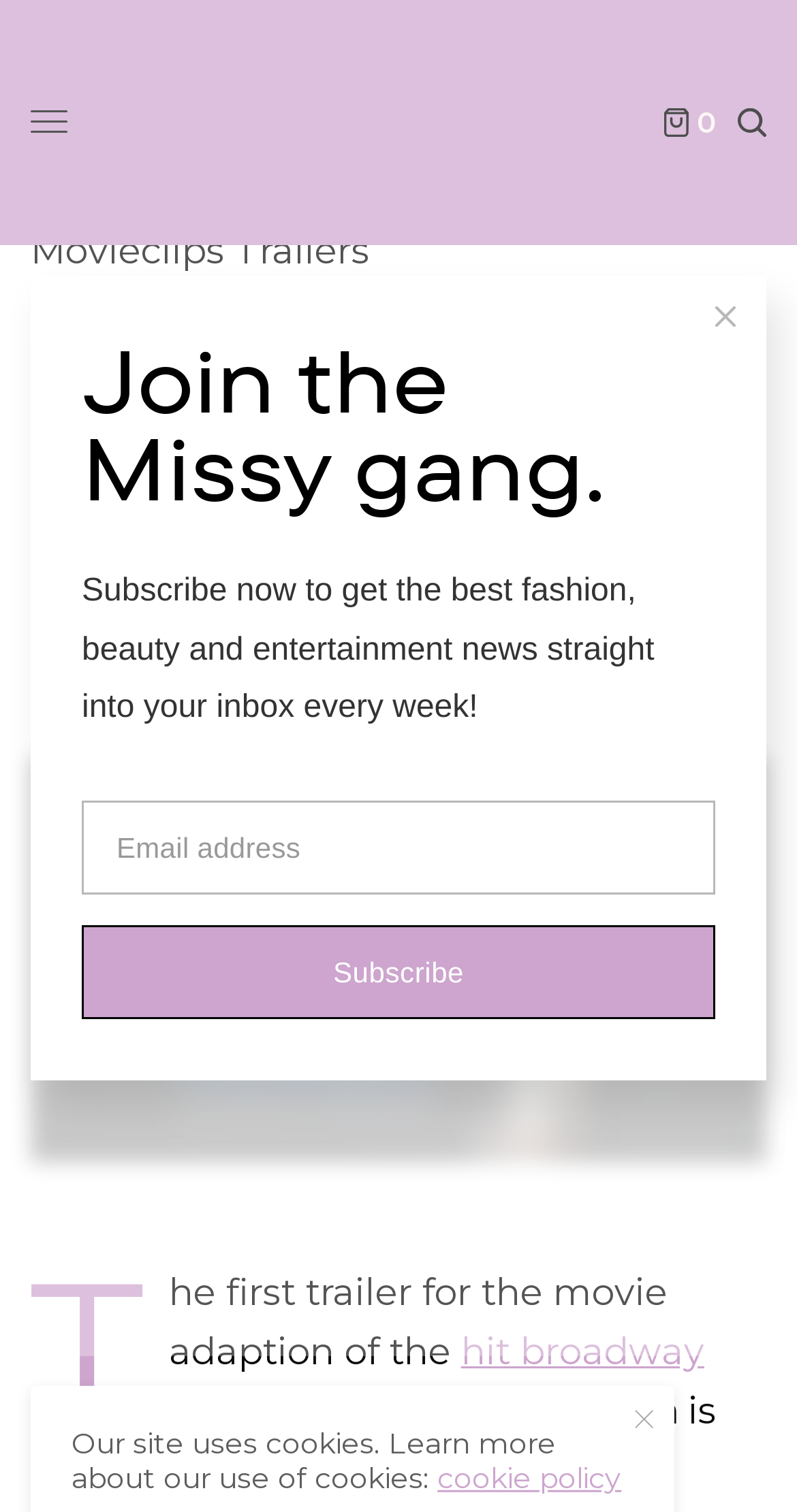What is the name of the movie adaptation? Based on the screenshot, please respond with a single word or phrase.

Dear Evan Hansen